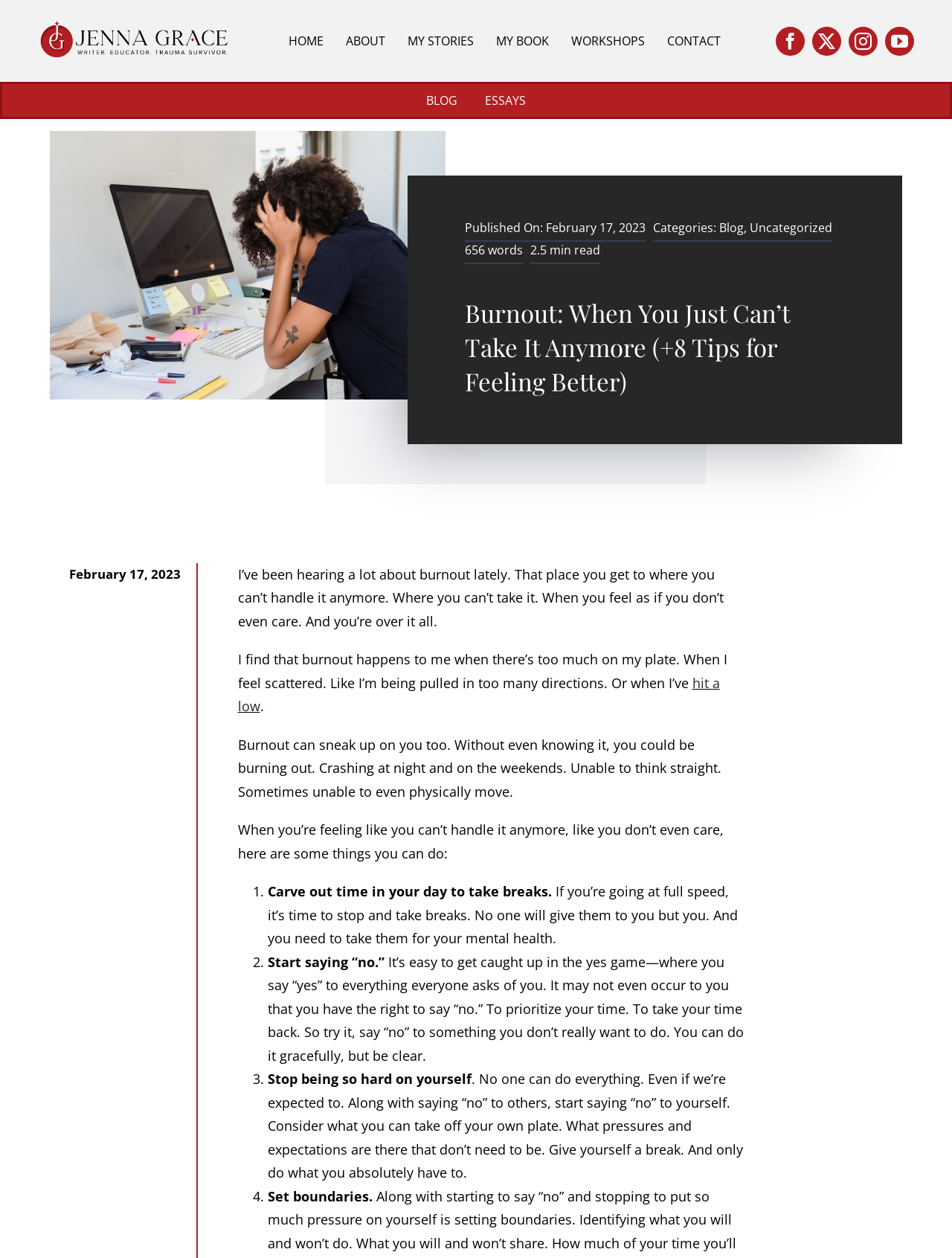Please answer the following question using a single word or phrase: 
How many social media links are present?

4